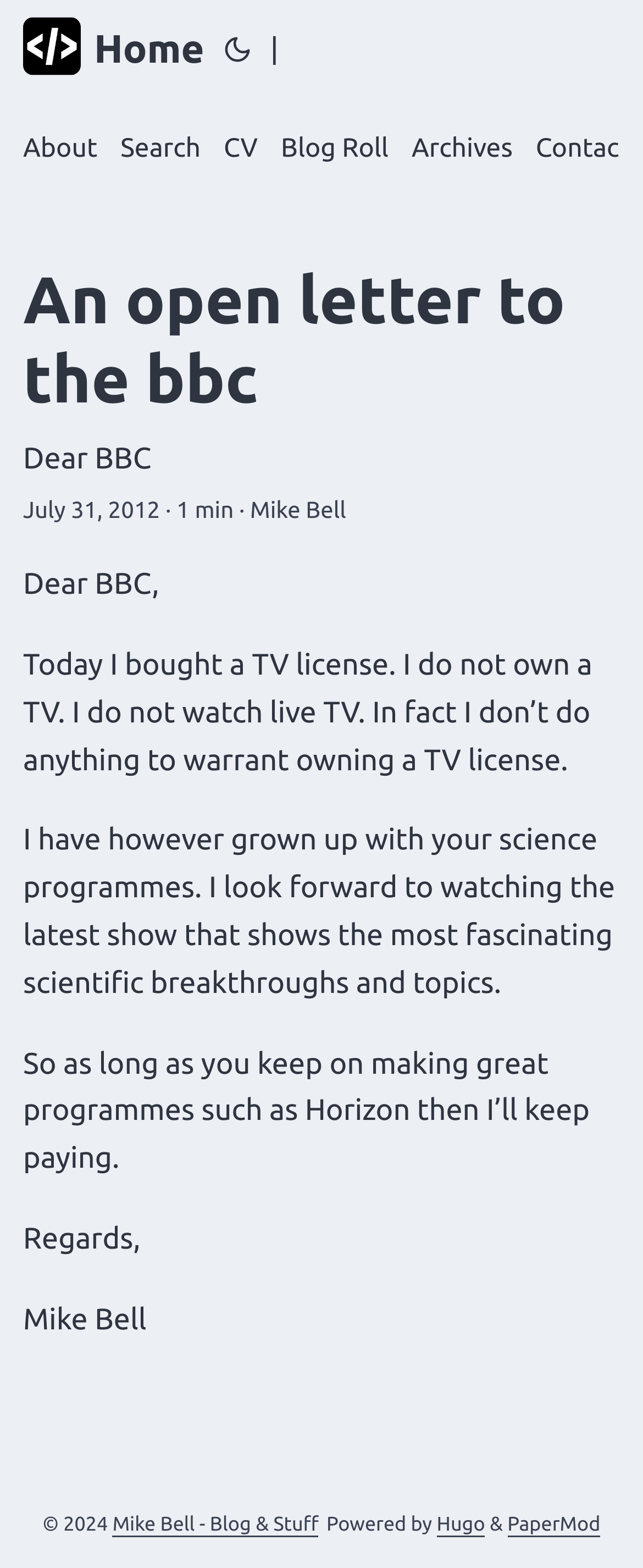Provide a one-word or brief phrase answer to the question:
What is the author of the article?

Mike Bell